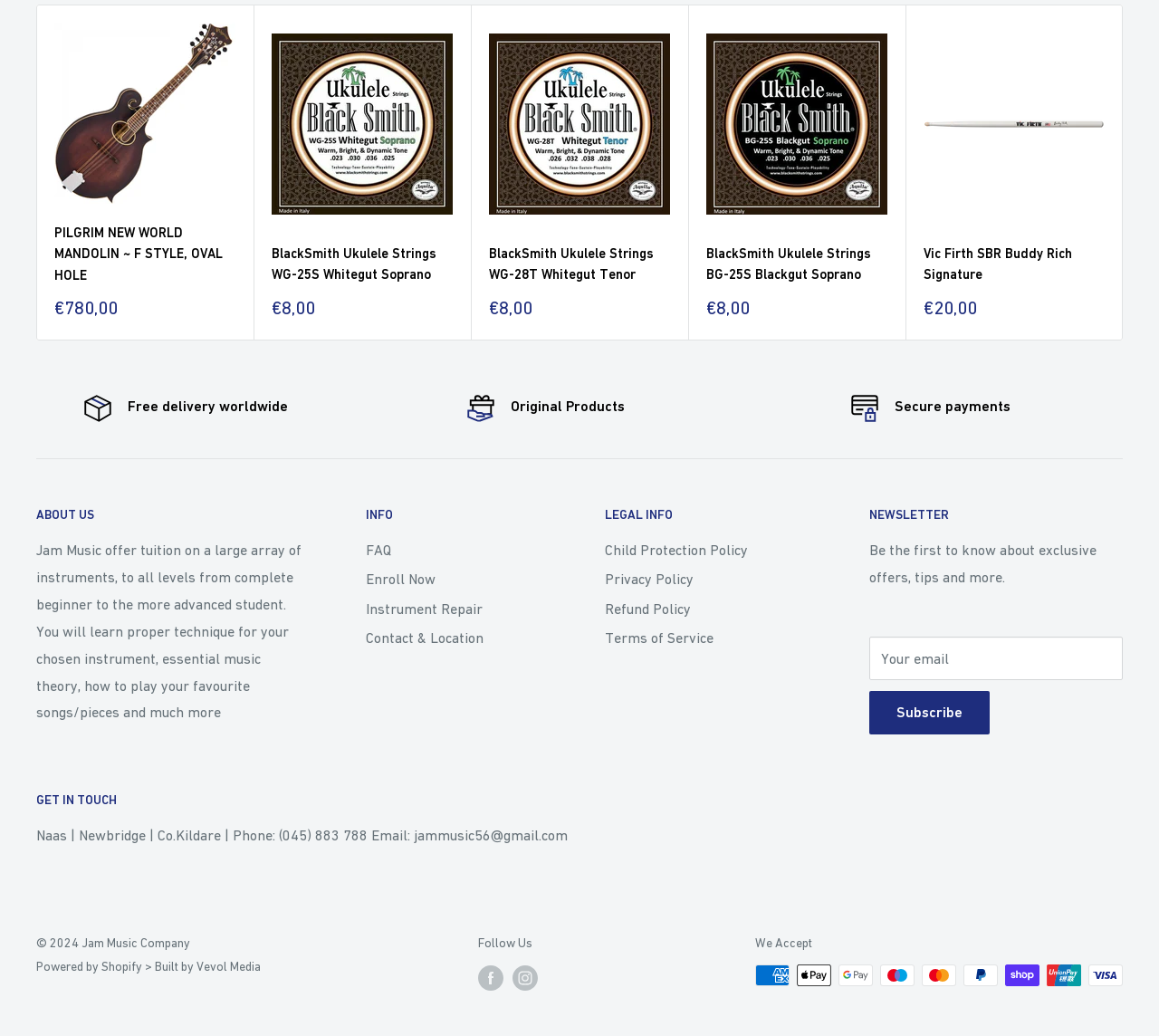Where is the 'Next' button located?
Look at the screenshot and respond with one word or a short phrase.

Bottom right